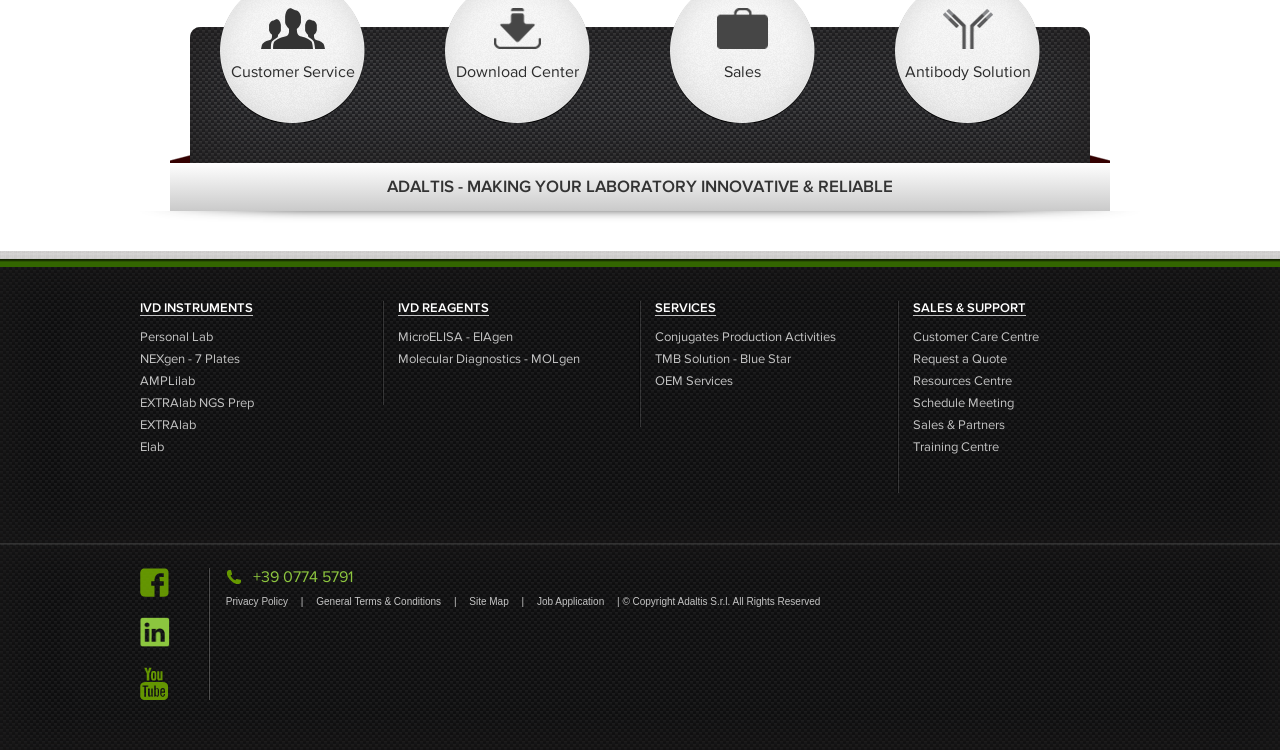Pinpoint the bounding box coordinates of the clickable element to carry out the following instruction: "Go to Personal Lab."

[0.109, 0.442, 0.166, 0.459]